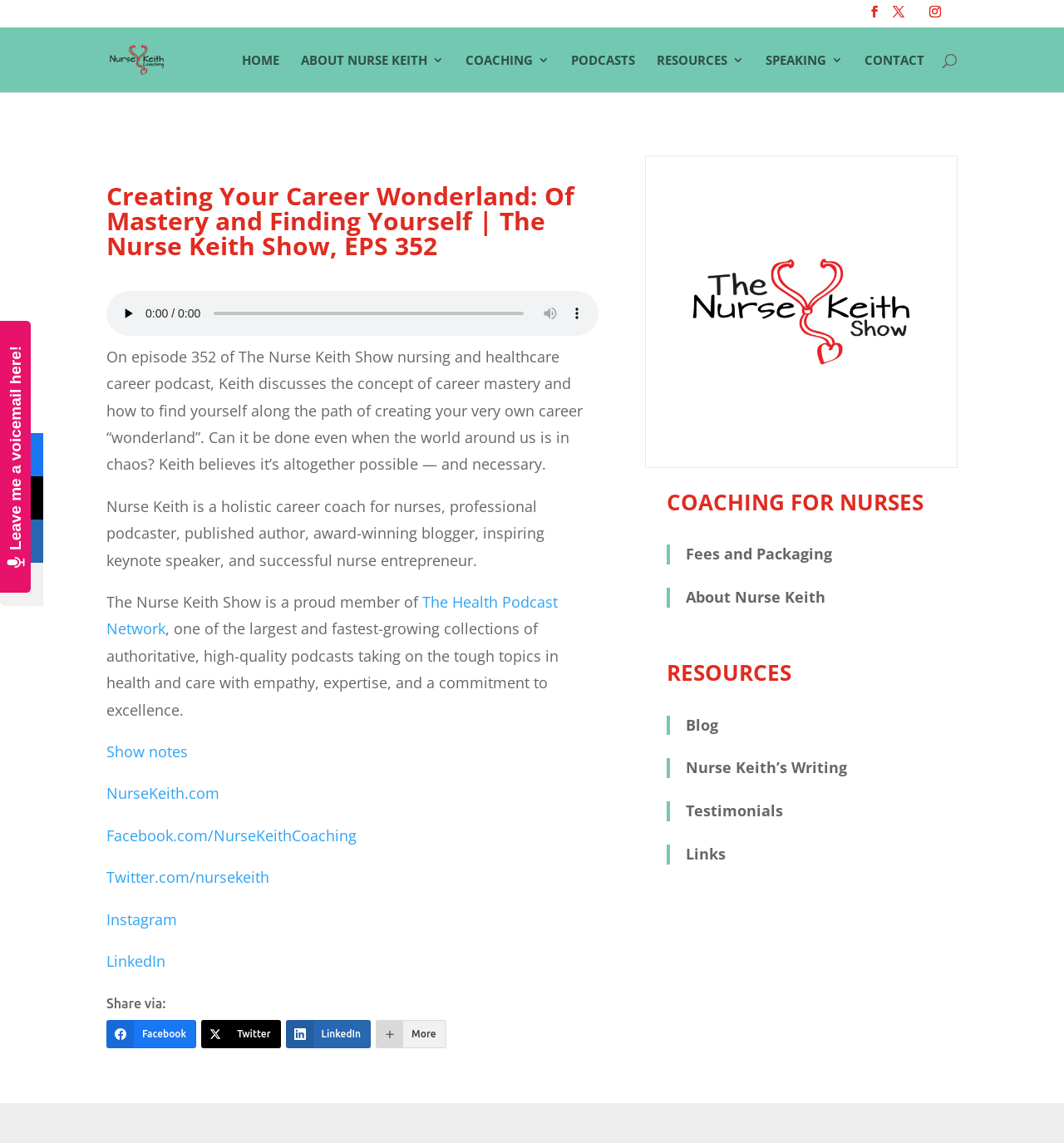Please specify the bounding box coordinates of the element that should be clicked to execute the given instruction: 'Download the AUDIO_20211014_LinkedIn_Speaker_Series__Diane_Von_Furstenberg___Gabby_Hirata.mp3'. Ensure the coordinates are four float numbers between 0 and 1, expressed as [left, top, right, bottom].

None